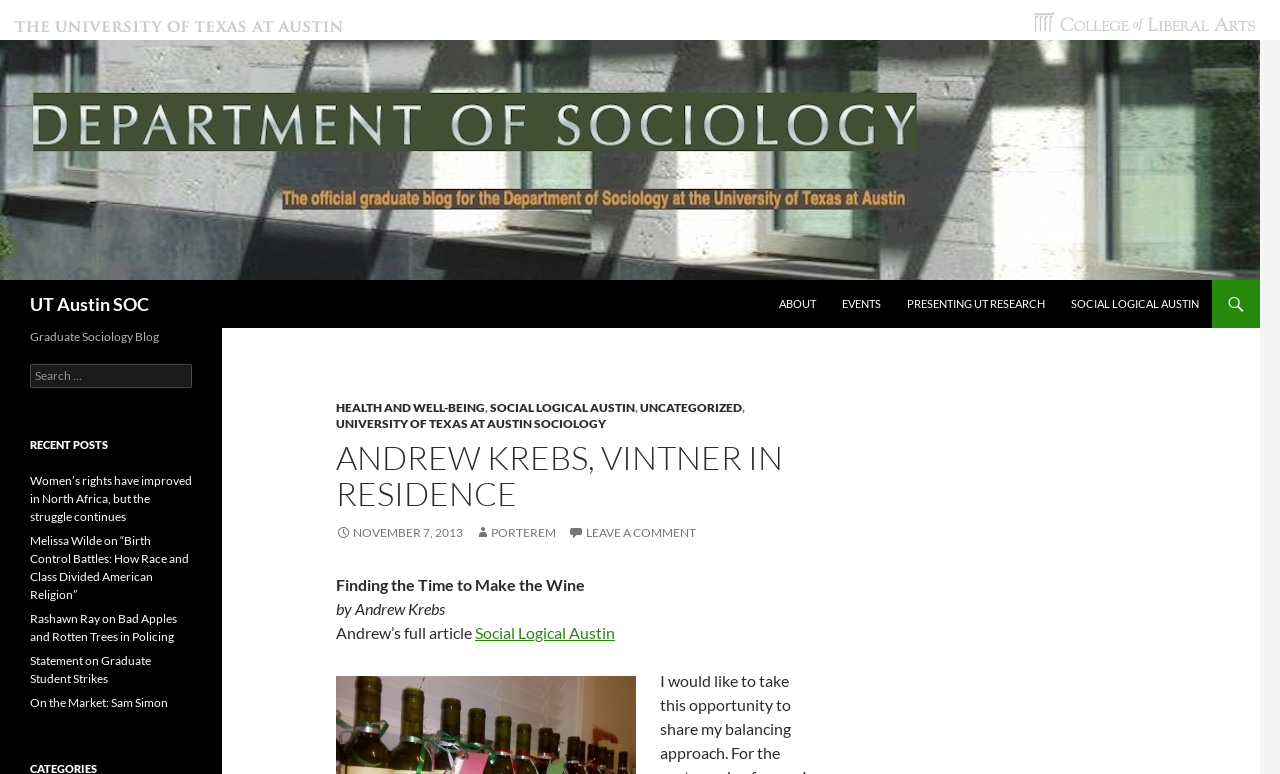Bounding box coordinates must be specified in the format (top-left x, top-left y, bottom-right x, bottom-right y). All values should be floating point numbers between 0 and 1. What are the bounding box coordinates of the UI element described as: Uncategorized

[0.5, 0.517, 0.58, 0.536]